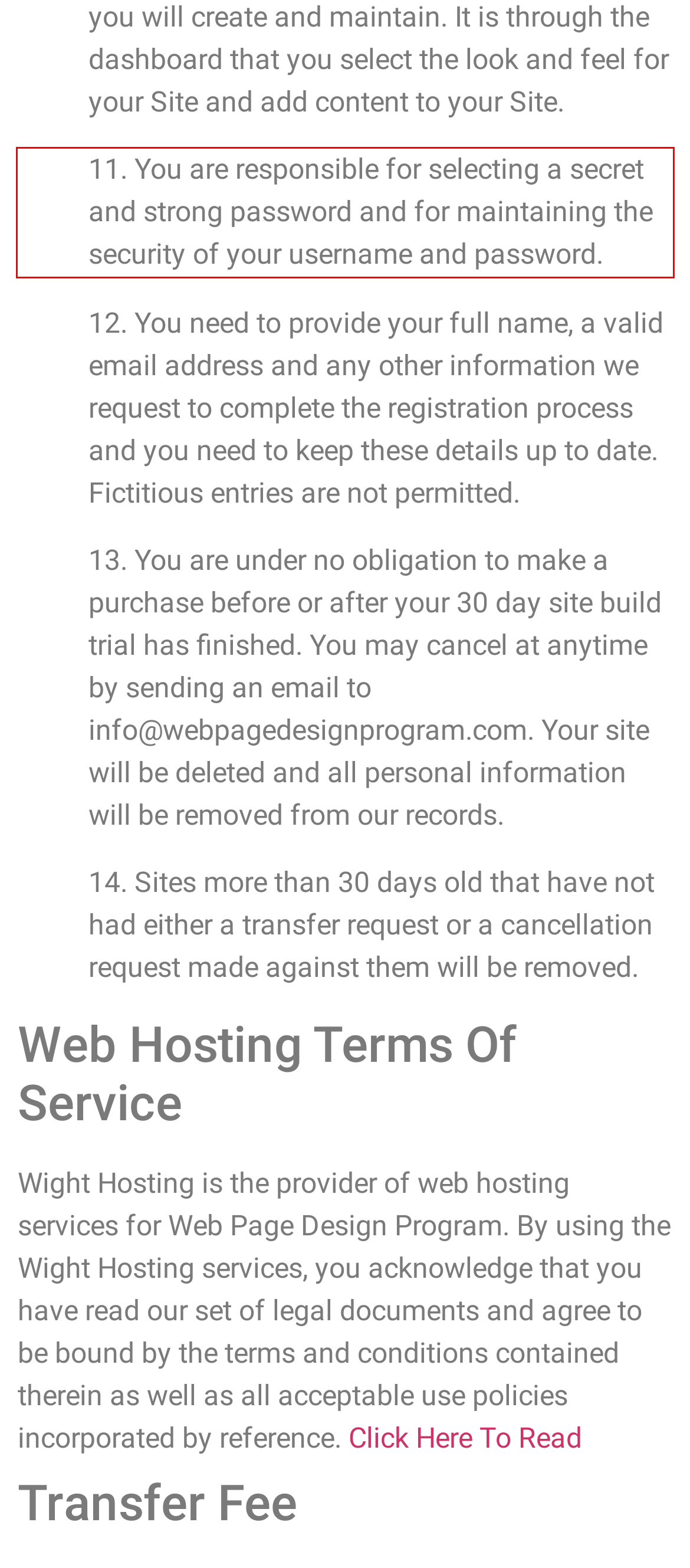Given a screenshot of a webpage containing a red rectangle bounding box, extract and provide the text content found within the red bounding box.

11. You are responsible for selecting a secret and strong password and for maintaining the security of your username and password.